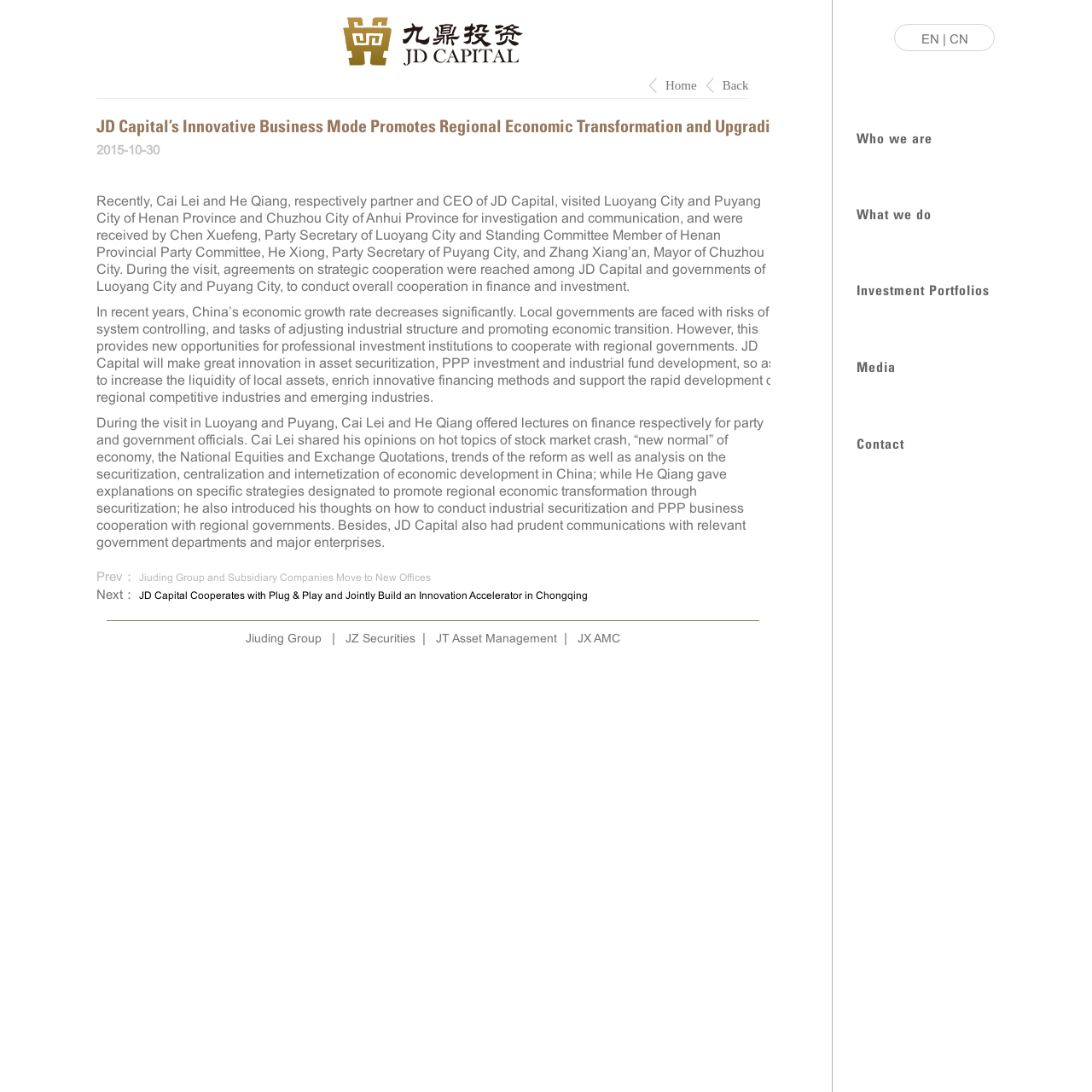Using the format (top-left x, top-left y, bottom-right x, bottom-right y), and given the element description, identify the bounding box coordinates within the screenshot: What we do

[0.784, 0.191, 0.853, 0.198]